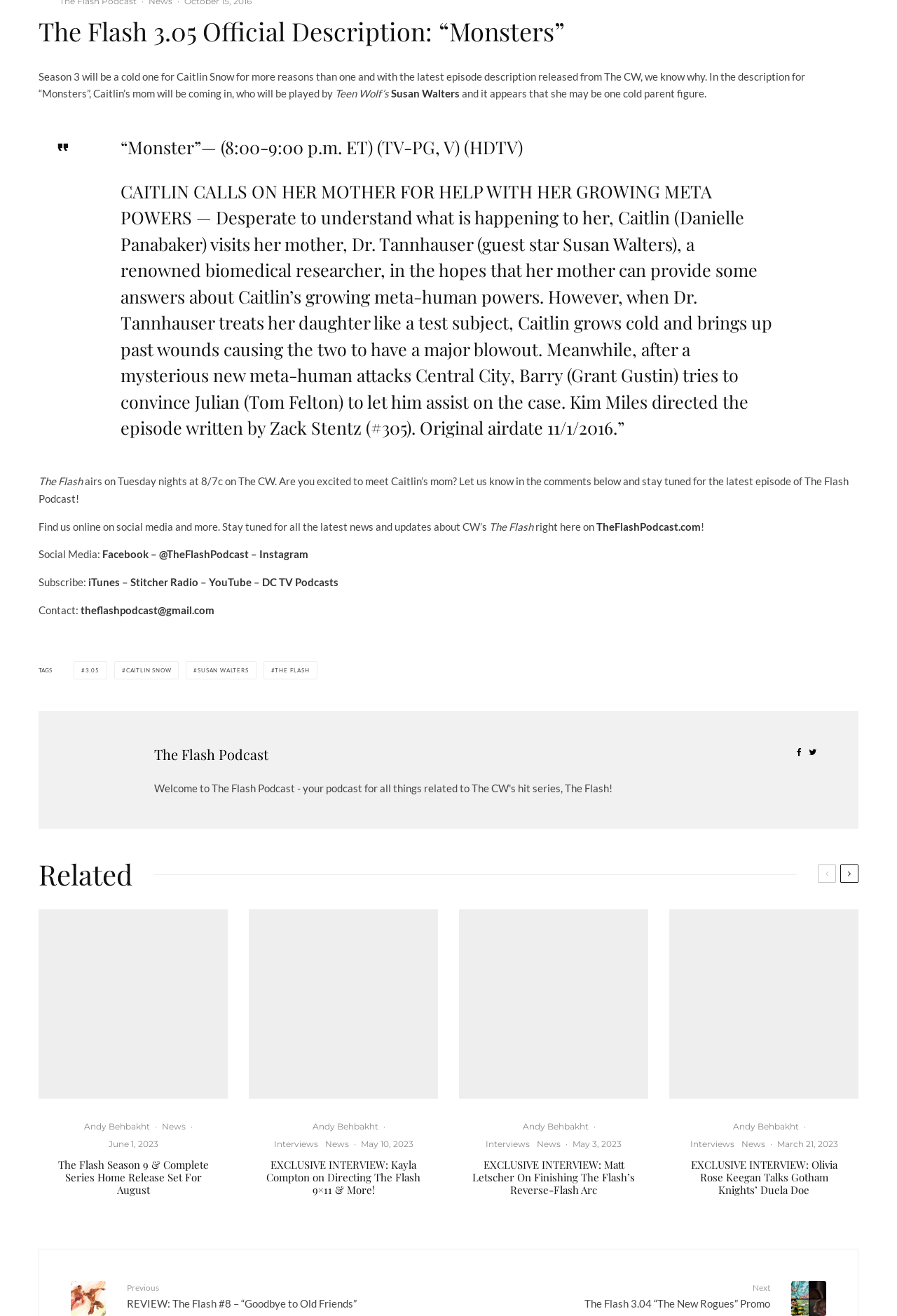Determine the bounding box coordinates for the UI element with the following description: "Interviews". The coordinates should be four float numbers between 0 and 1, represented as [left, top, right, bottom].

[0.305, 0.864, 0.354, 0.875]